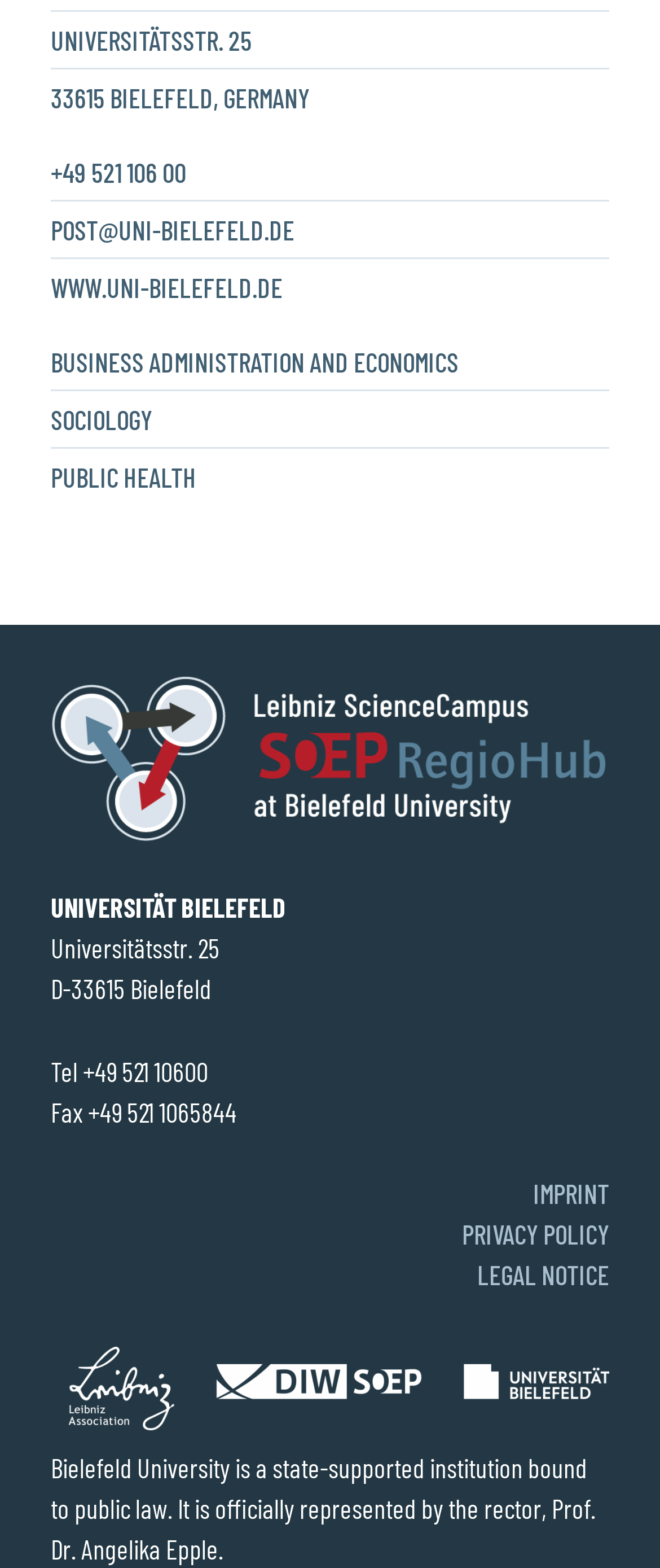Use a single word or phrase to answer the question:
What is the university's address?

Universitätsstr. 25, 33615 Bielefeld, Germany